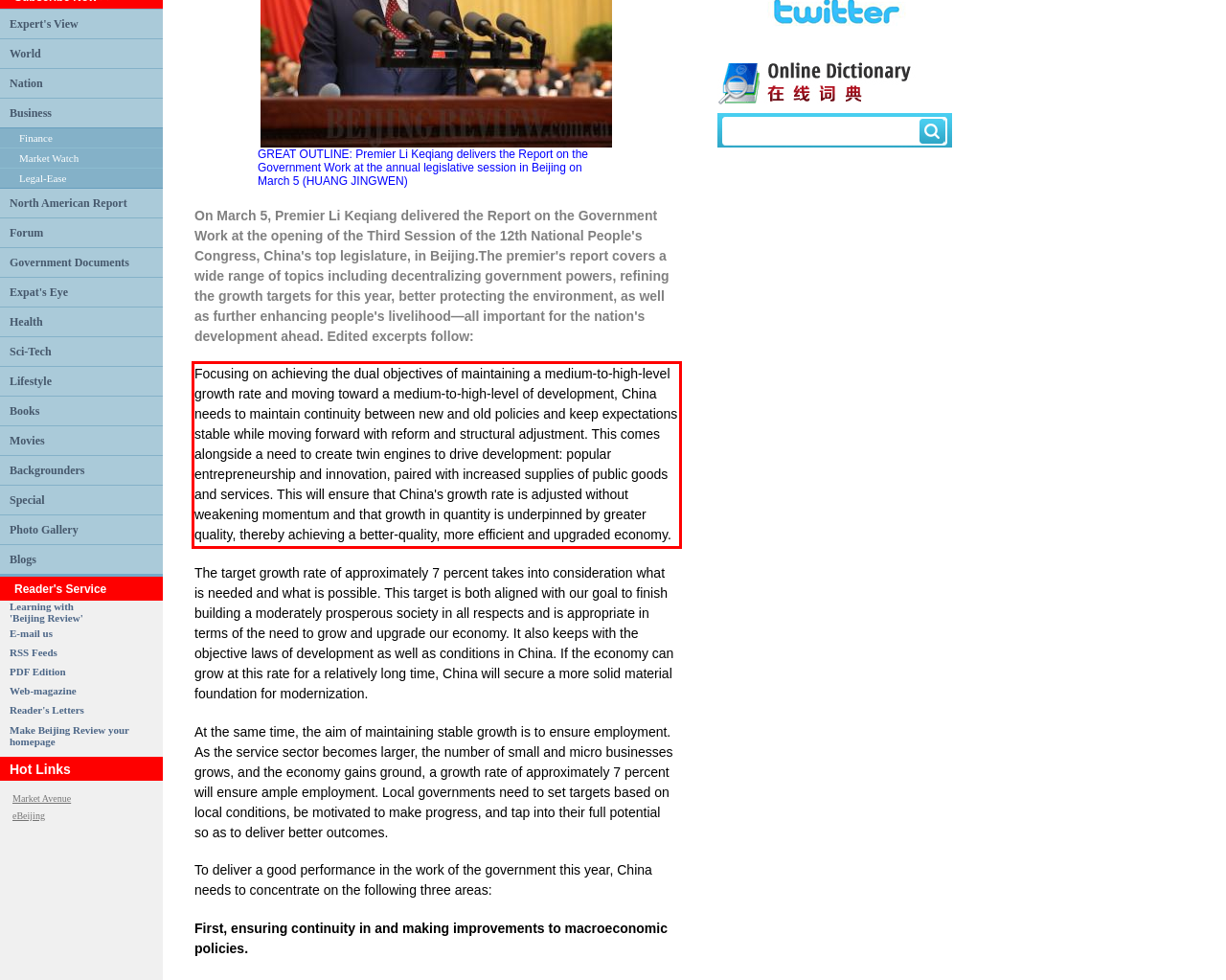Given a screenshot of a webpage with a red bounding box, please identify and retrieve the text inside the red rectangle.

Focusing on achieving the dual objectives of maintaining a medium-to-high-level growth rate and moving toward a medium-to-high-level of development, China needs to maintain continuity between new and old policies and keep expectations stable while moving forward with reform and structural adjustment. This comes alongside a need to create twin engines to drive development: popular entrepreneurship and innovation, paired with increased supplies of public goods and services. This will ensure that China's growth rate is adjusted without weakening momentum and that growth in quantity is underpinned by greater quality, thereby achieving a better-quality, more efficient and upgraded economy.